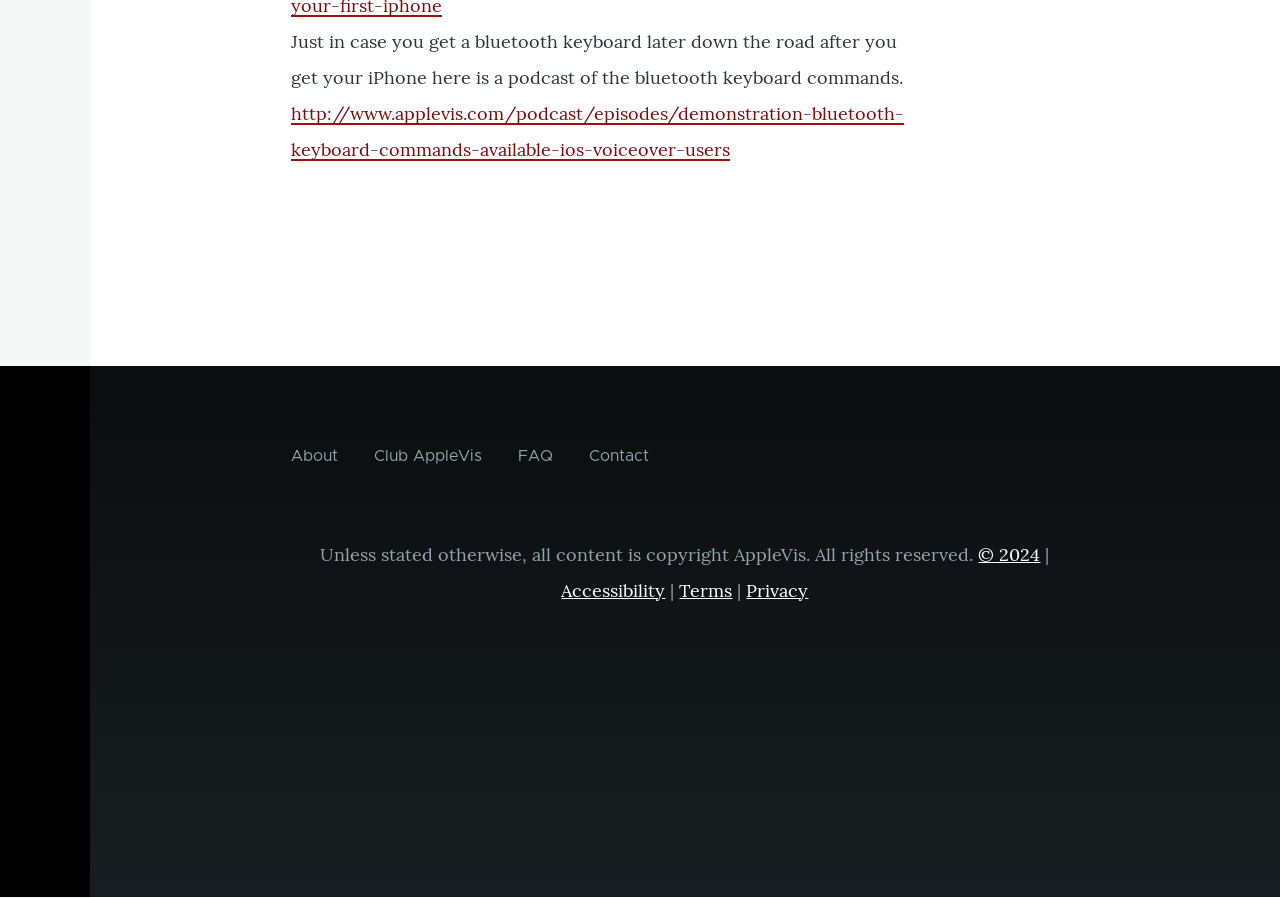Find and specify the bounding box coordinates that correspond to the clickable region for the instruction: "View the FAQ".

[0.405, 0.488, 0.432, 0.528]